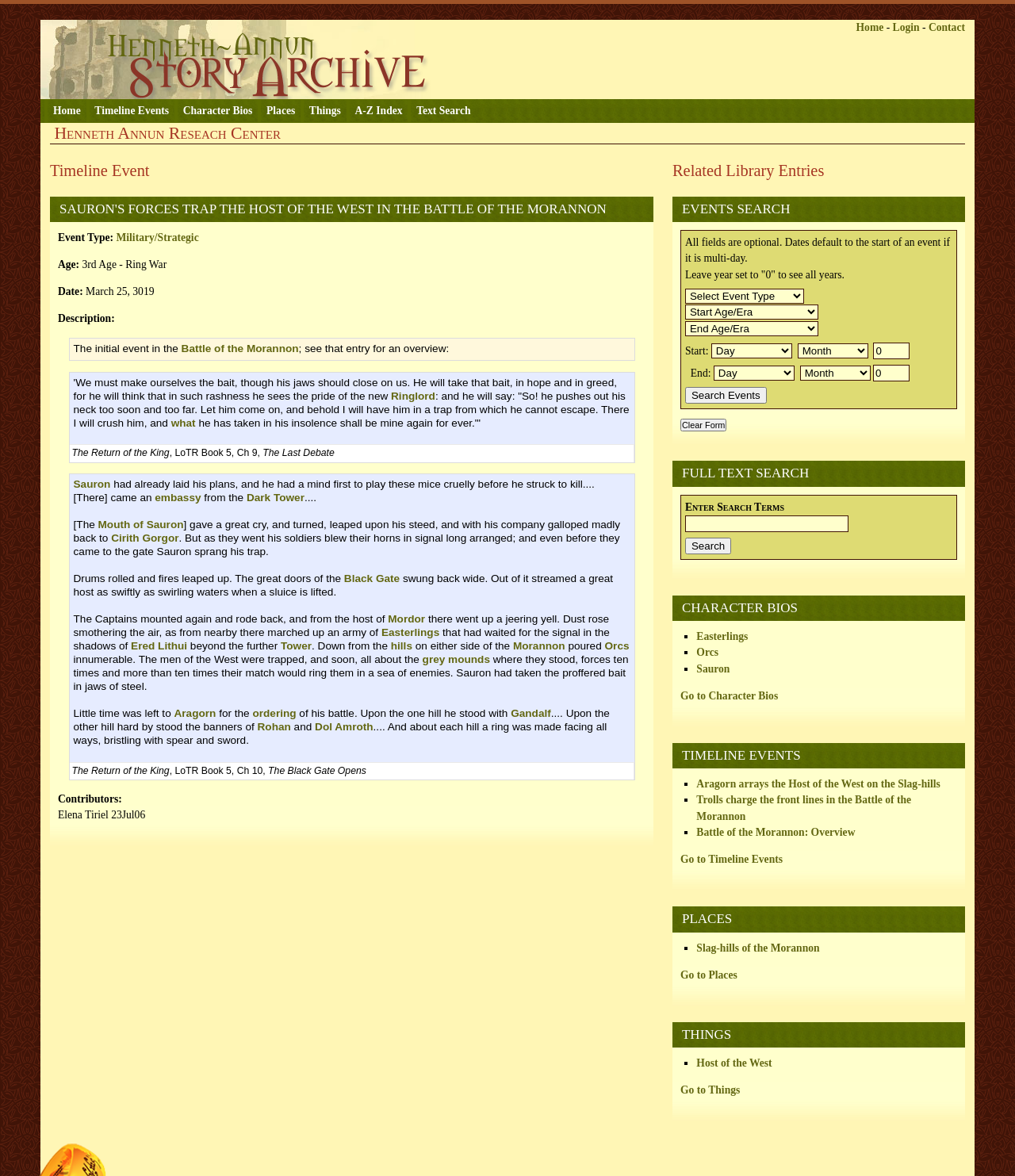Identify the coordinates of the bounding box for the element described below: "parent_node: Enter Search Terms name="text_search"". Return the coordinates as four float numbers between 0 and 1: [left, top, right, bottom].

[0.675, 0.438, 0.836, 0.452]